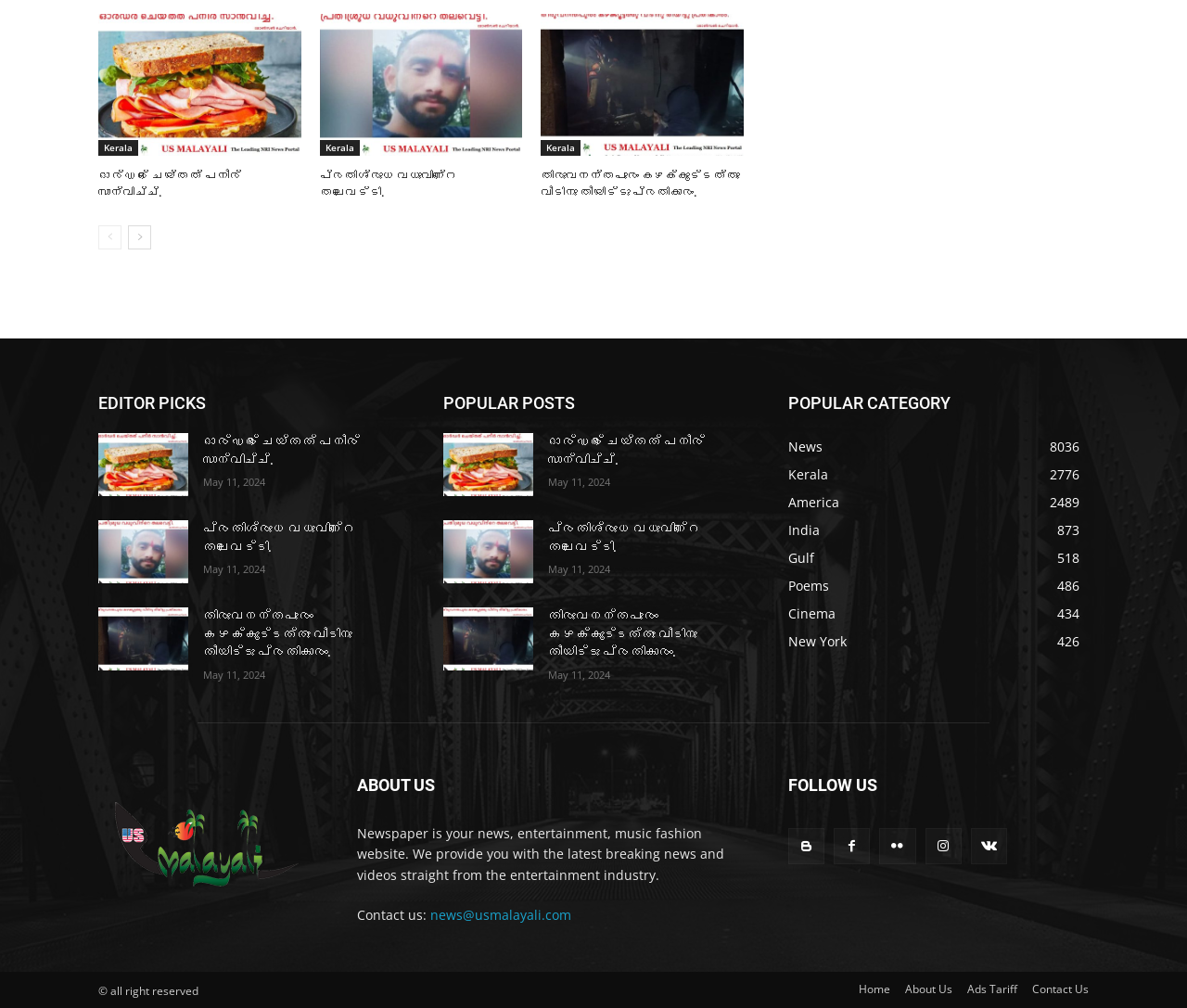What is the name of the website?
Can you give a detailed and elaborate answer to the question?

I determined this by looking at the 'ABOUT US' section, which mentions 'Newspaper is your news, entertainment, music fashion website'.